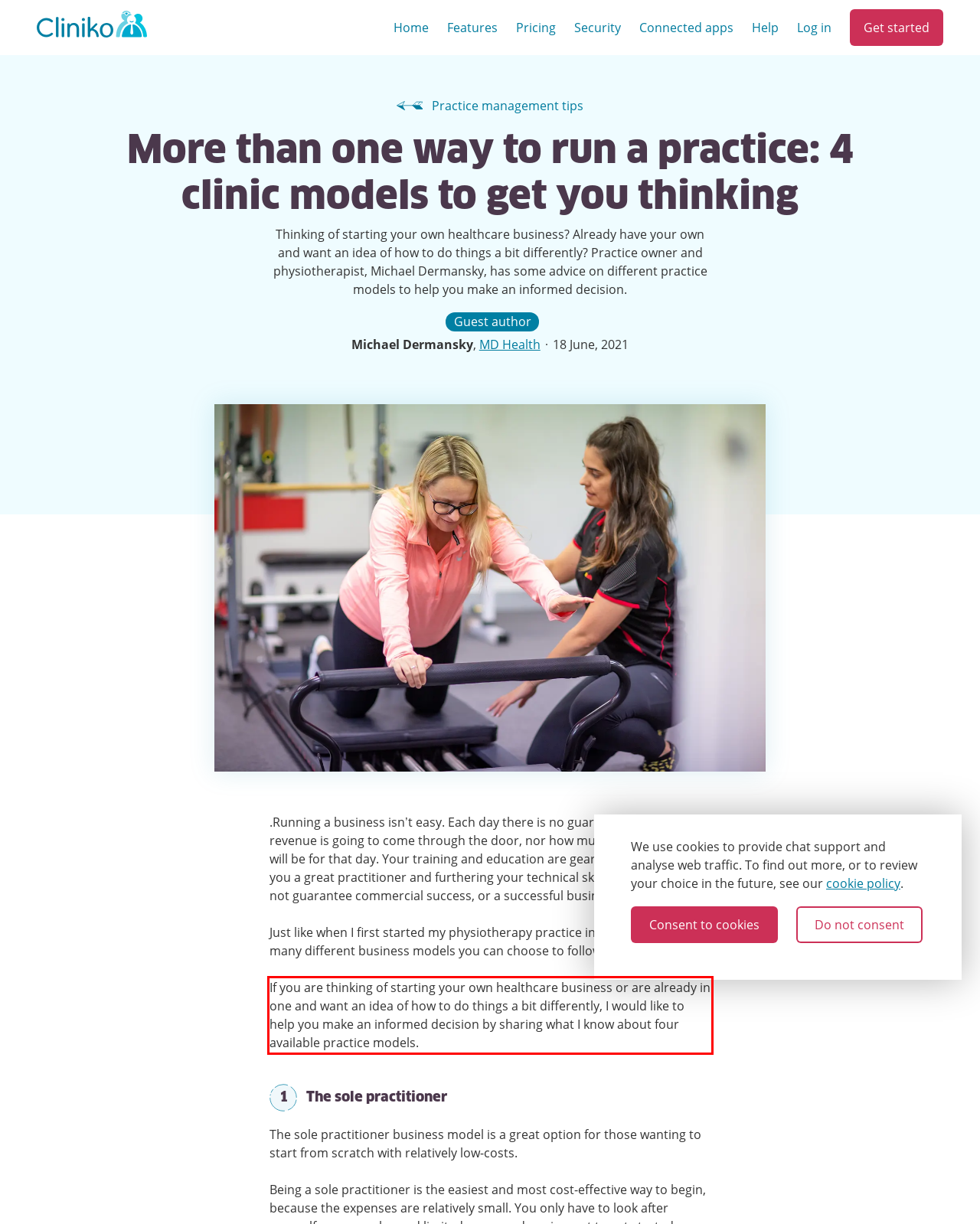Examine the screenshot of the webpage, locate the red bounding box, and generate the text contained within it.

If you are thinking of starting your own healthcare business or are already in one and want an idea of how to do things a bit differently, I would like to help you make an informed decision by sharing what I know about four available practice models.